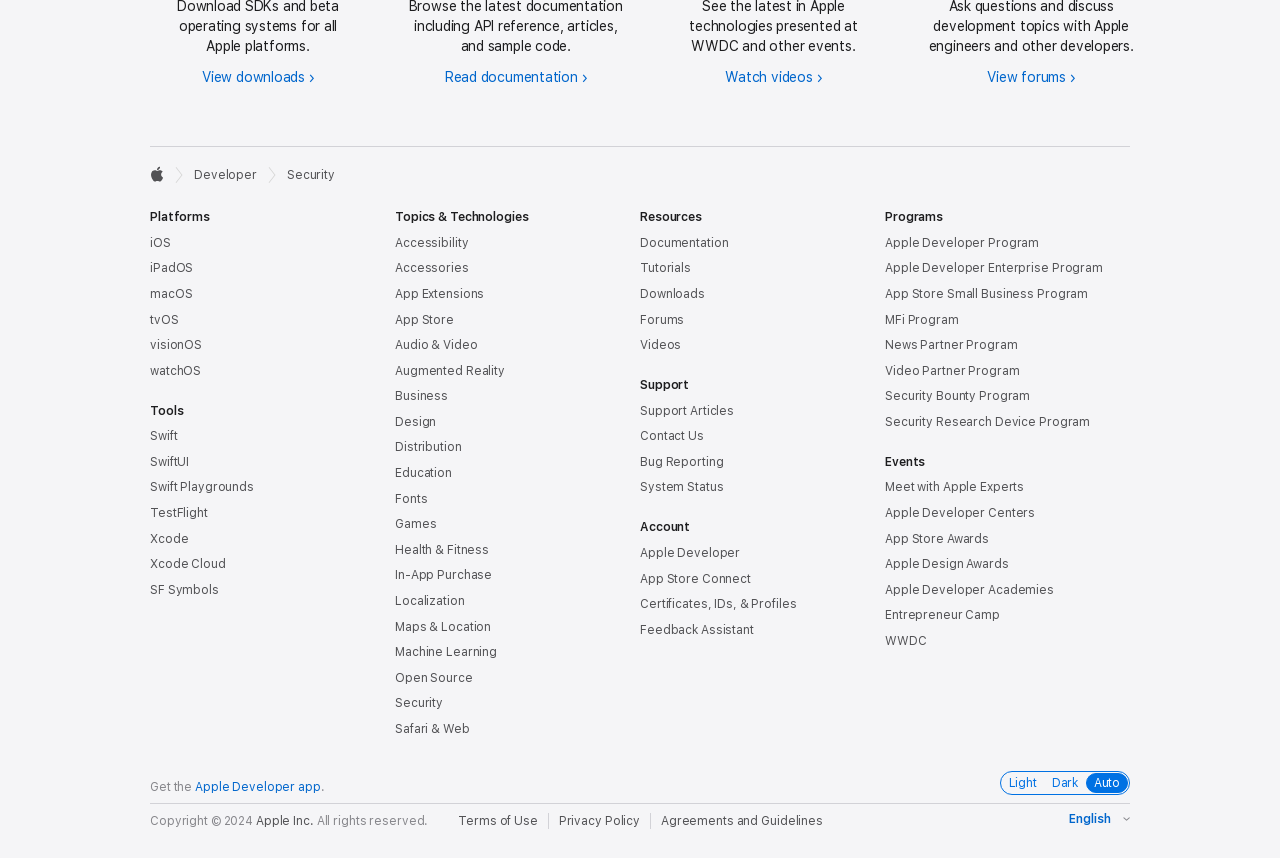Find the bounding box coordinates of the clickable area required to complete the following action: "Get the Apple Developer app".

[0.152, 0.909, 0.251, 0.925]